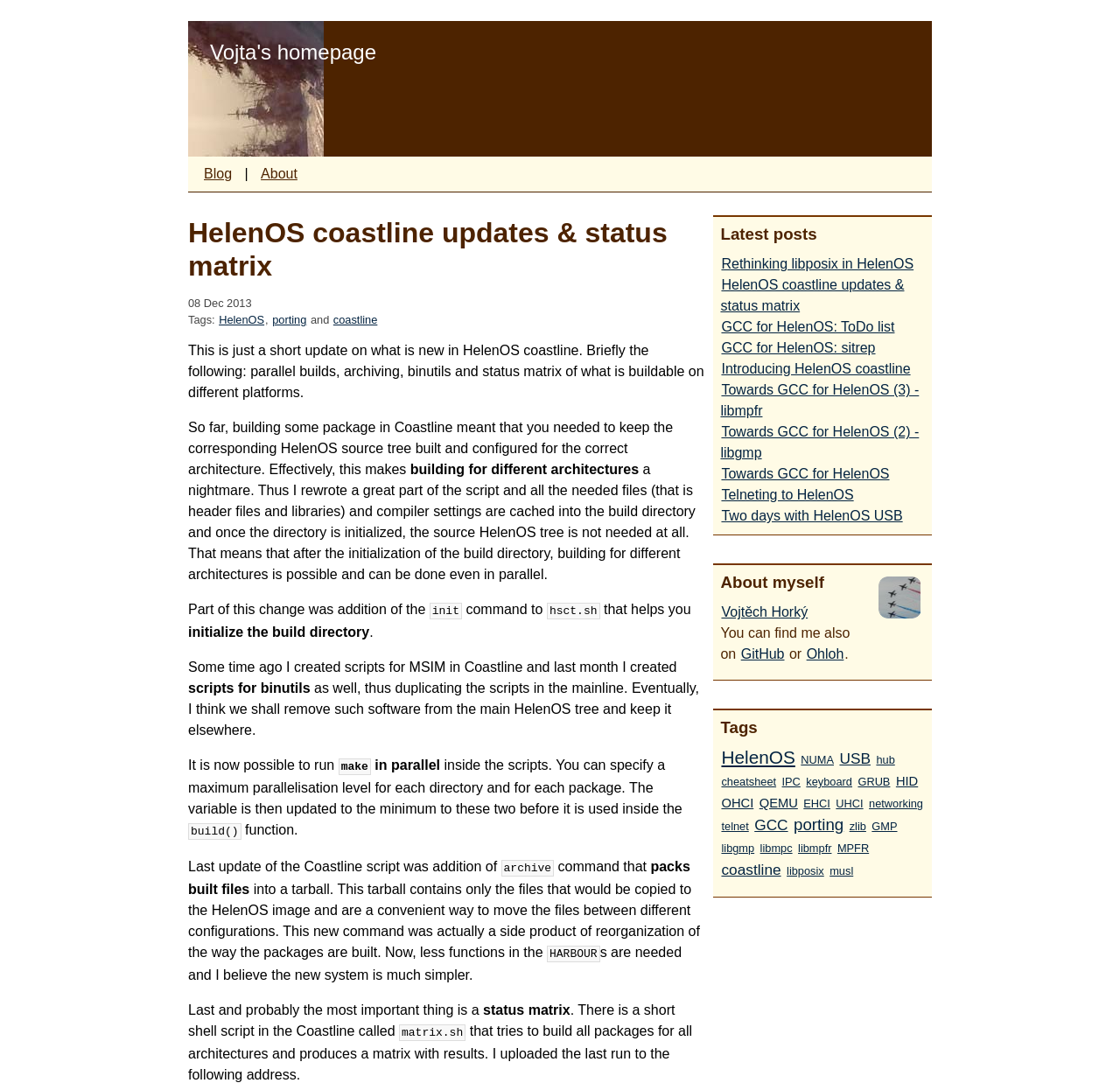Please respond to the question using a single word or phrase:
What is the purpose of the hsct.sh command?

initialize the build directory